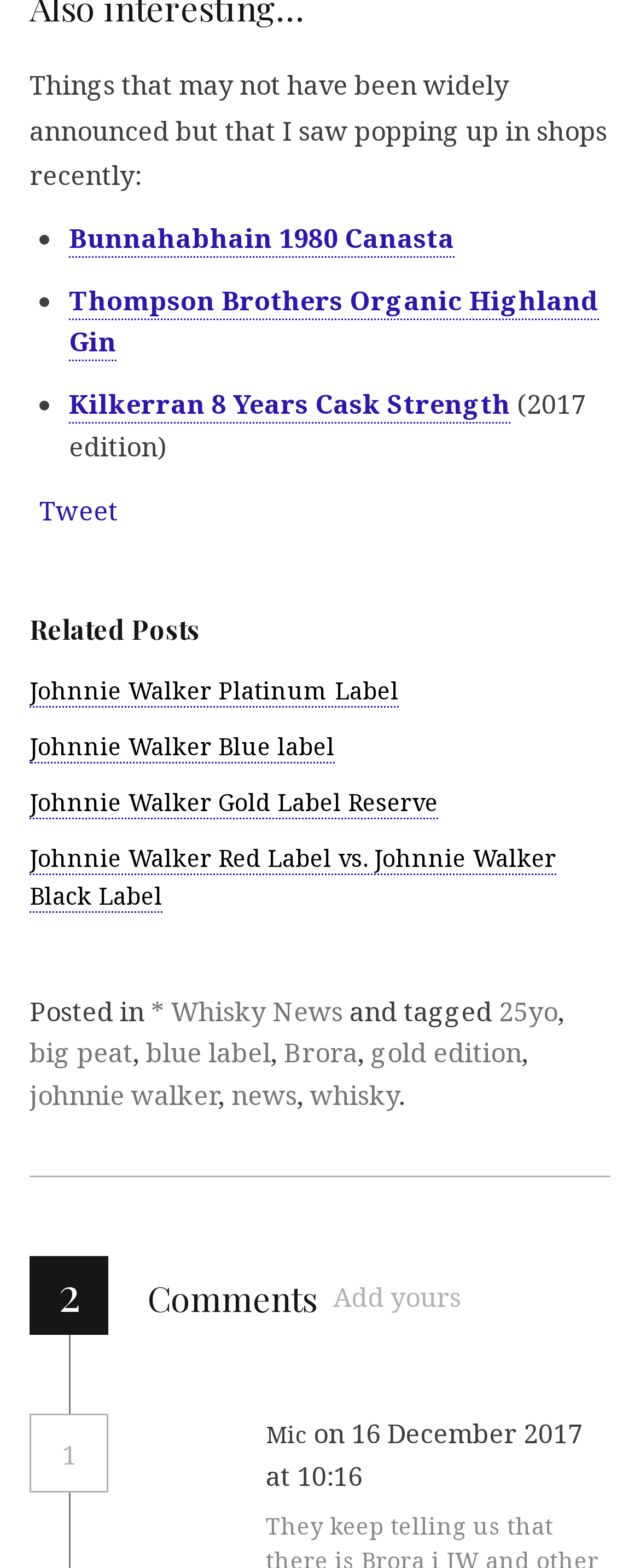Please locate the bounding box coordinates of the region I need to click to follow this instruction: "View related post about Johnnie Walker Platinum Label".

[0.046, 0.431, 0.623, 0.451]